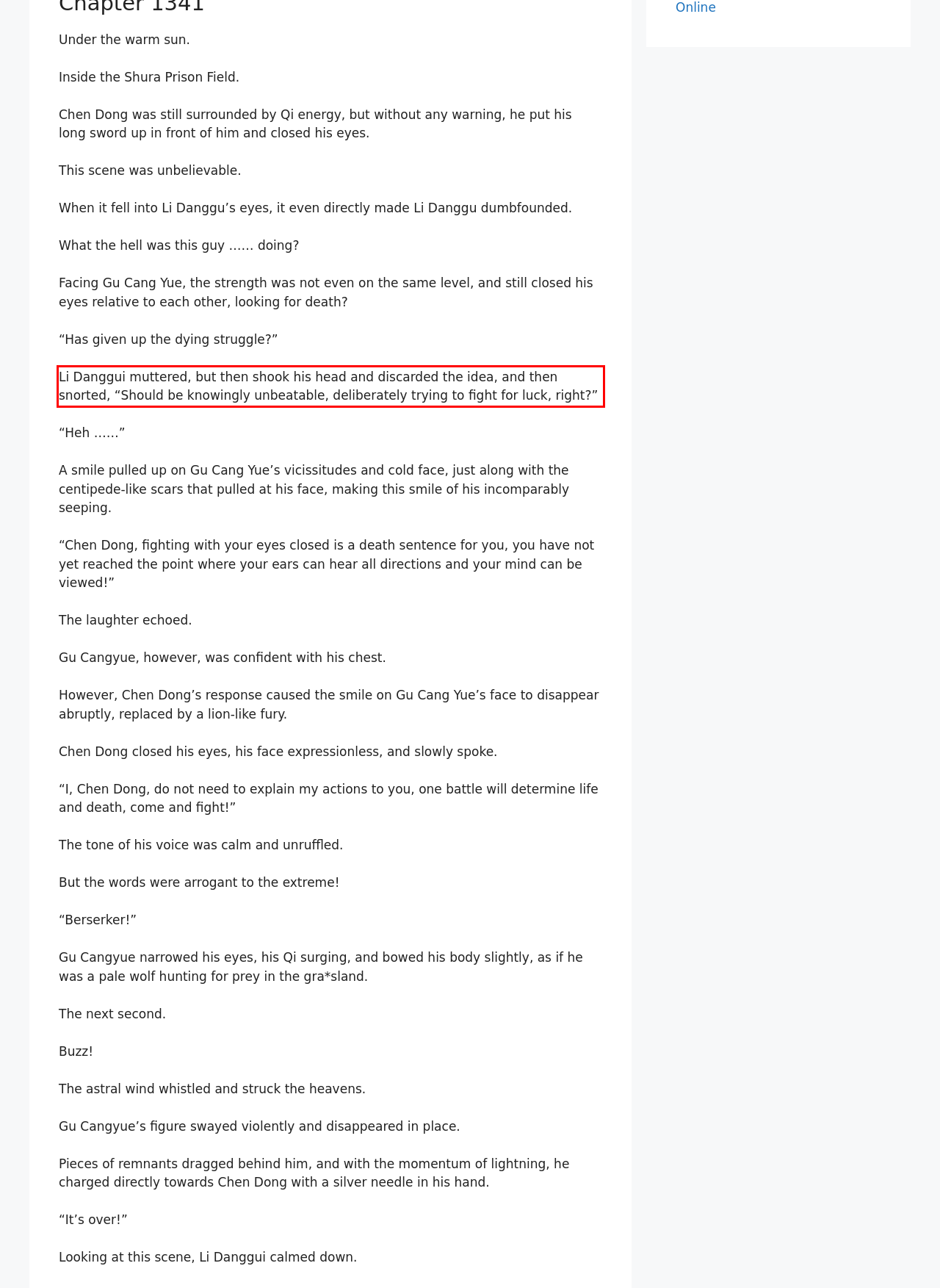Please analyze the provided webpage screenshot and perform OCR to extract the text content from the red rectangle bounding box.

Li Danggui muttered, but then shook his head and discarded the idea, and then snorted, “Should be knowingly unbeatable, deliberately trying to fight for luck, right?”